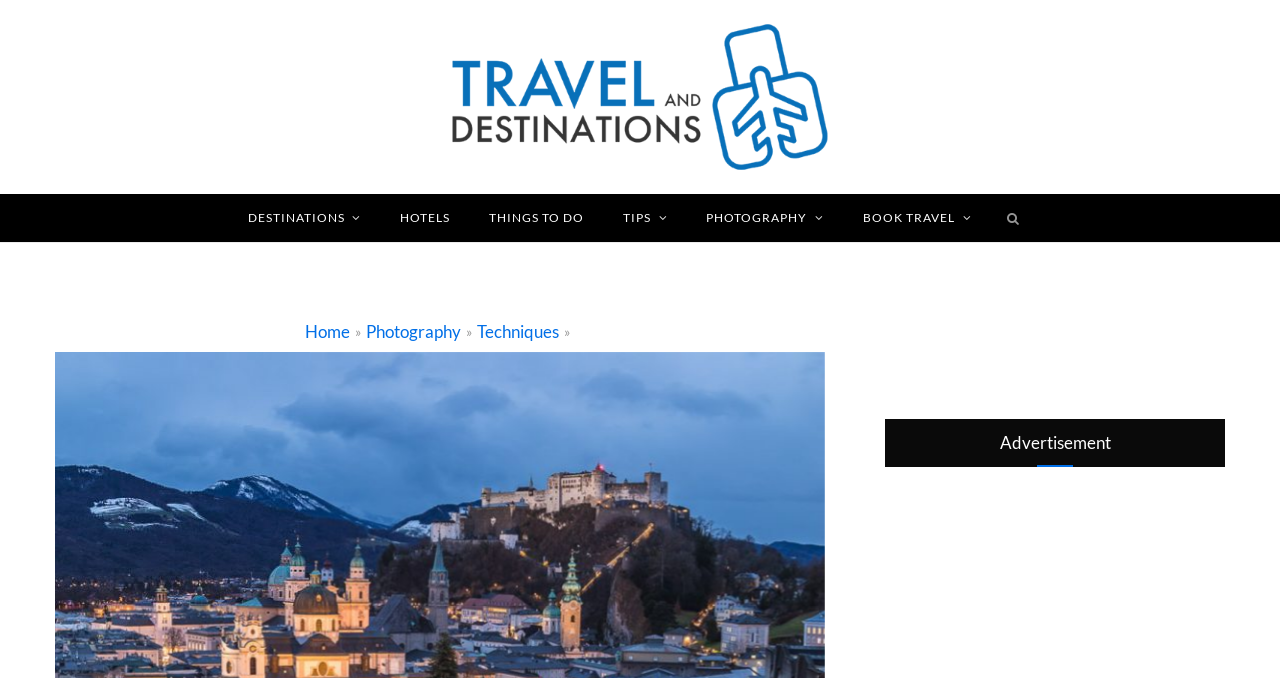What is the purpose of the button with the text 'Search Button'?
Using the image as a reference, deliver a detailed and thorough answer to the question.

The button with the text 'Search Button' is likely to be a search button, as it is located next to a search input field and has a search icon. Its purpose is to initiate a search query on the website.